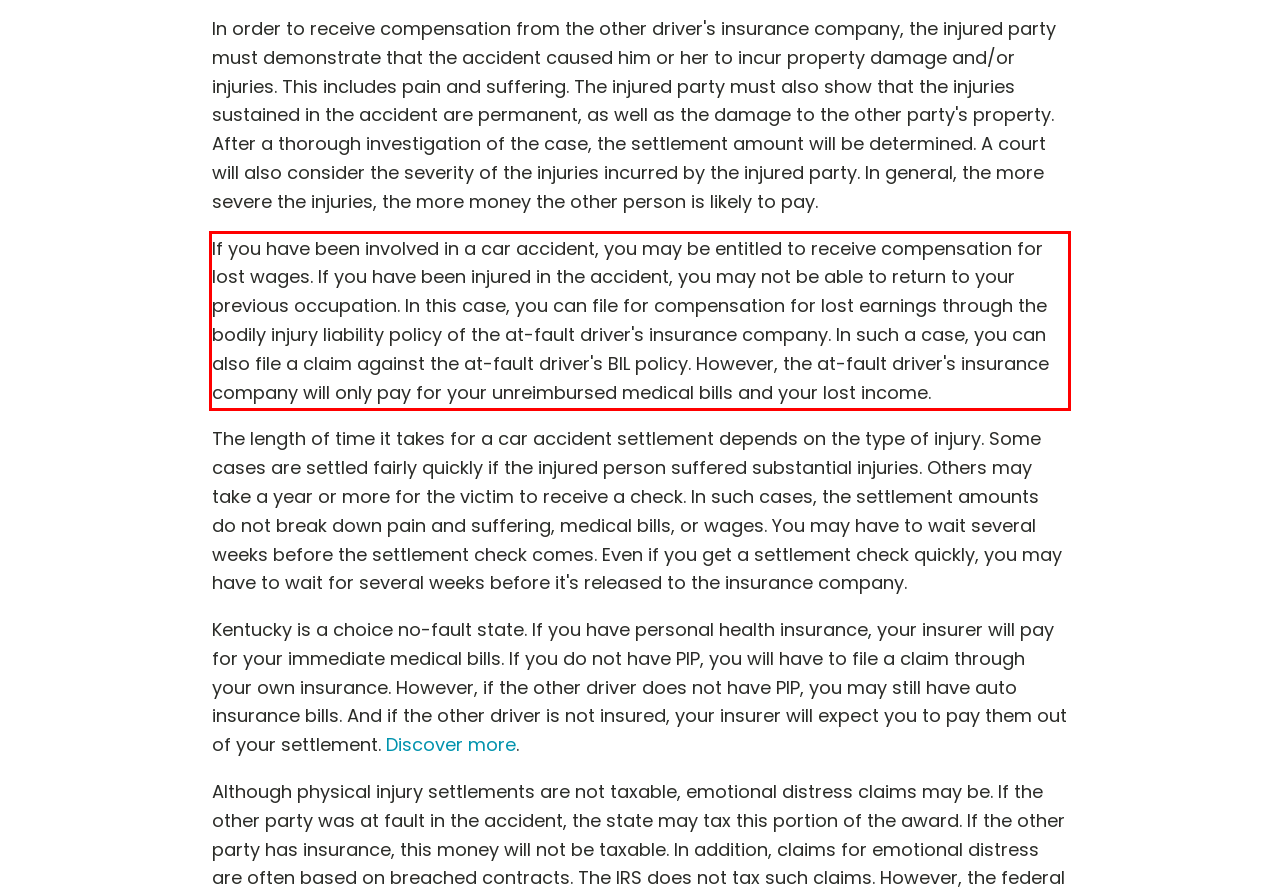With the given screenshot of a webpage, locate the red rectangle bounding box and extract the text content using OCR.

If you have been involved in a car accident, you may be entitled to receive compensation for lost wages. If you have been injured in the accident, you may not be able to return to your previous occupation. In this case, you can file for compensation for lost earnings through the bodily injury liability policy of the at-fault driver's insurance company. In such a case, you can also file a claim against the at-fault driver's BIL policy. However, the at-fault driver's insurance company will only pay for your unreimbursed medical bills and your lost income.